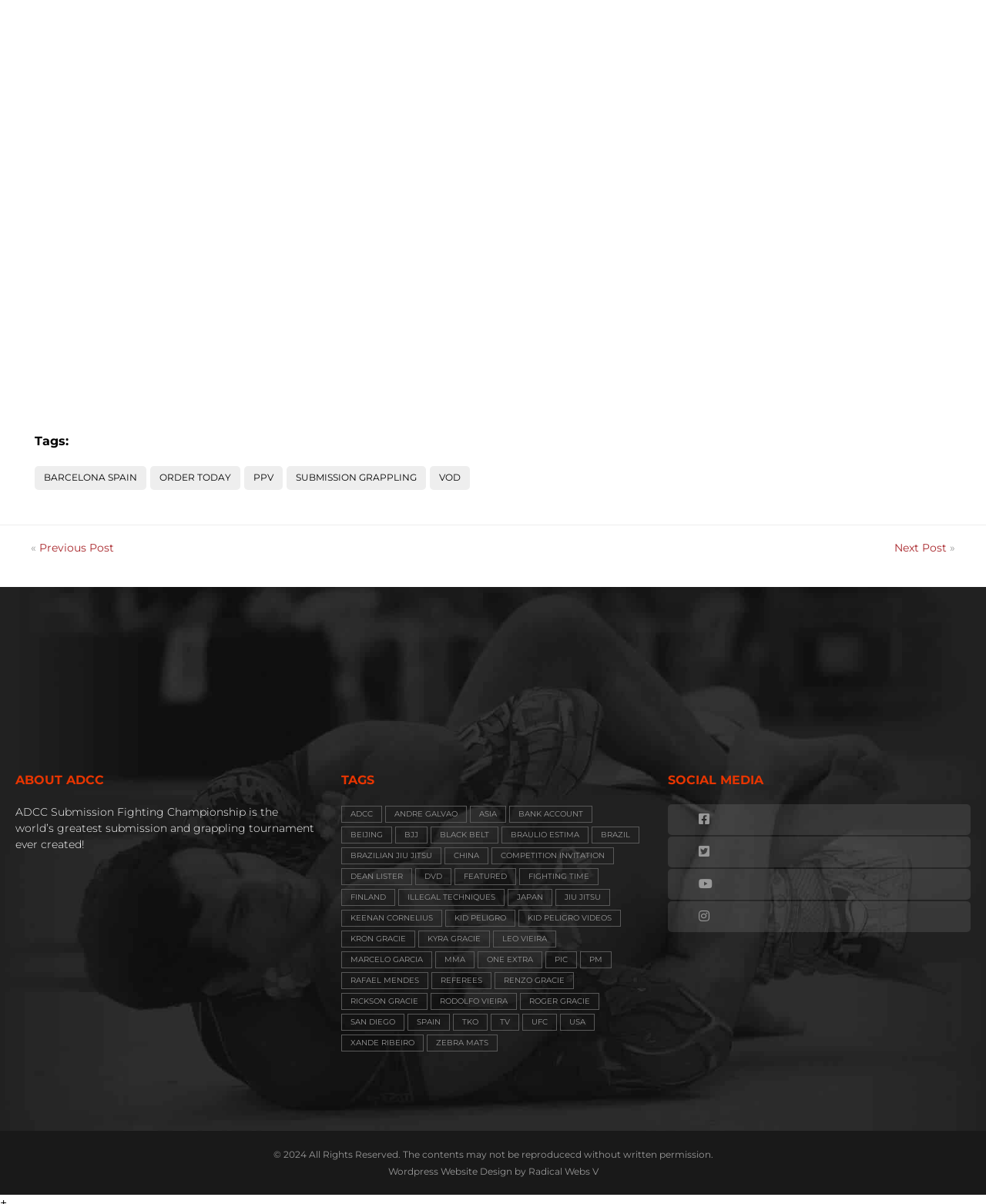Extract the bounding box coordinates for the described element: "Braulio Estima". The coordinates should be represented as four float numbers between 0 and 1: [left, top, right, bottom].

[0.509, 0.687, 0.597, 0.701]